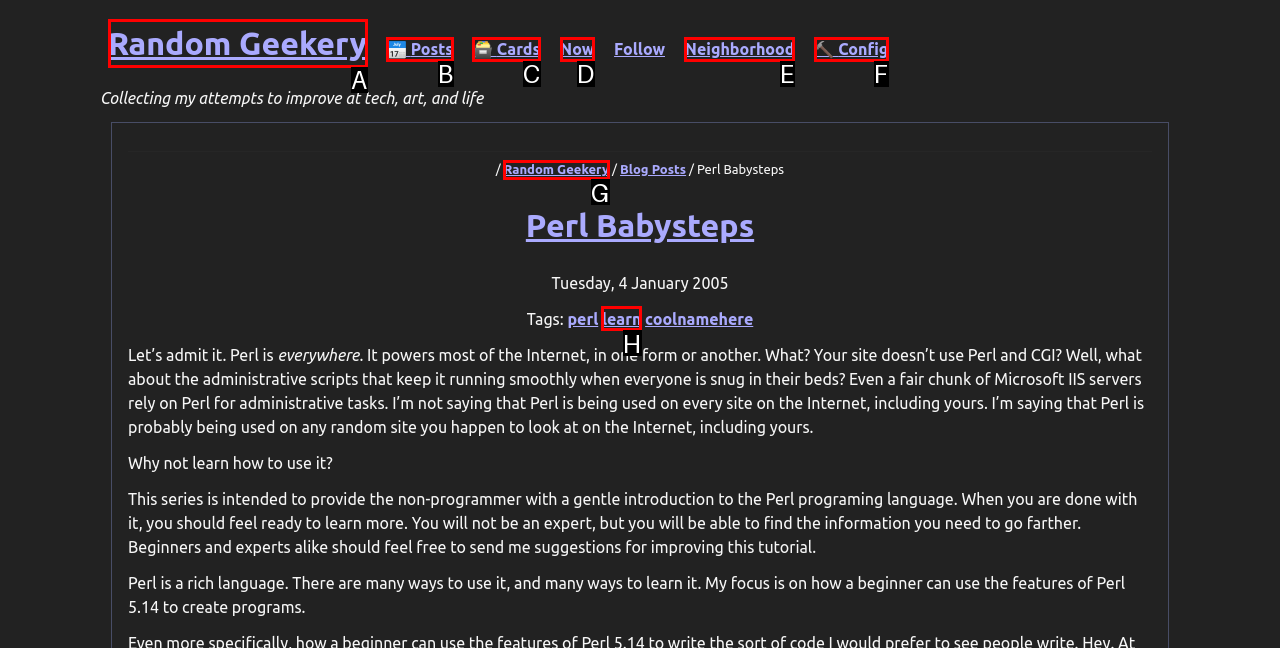Identify which HTML element matches the description: Config. Answer with the correct option's letter.

F